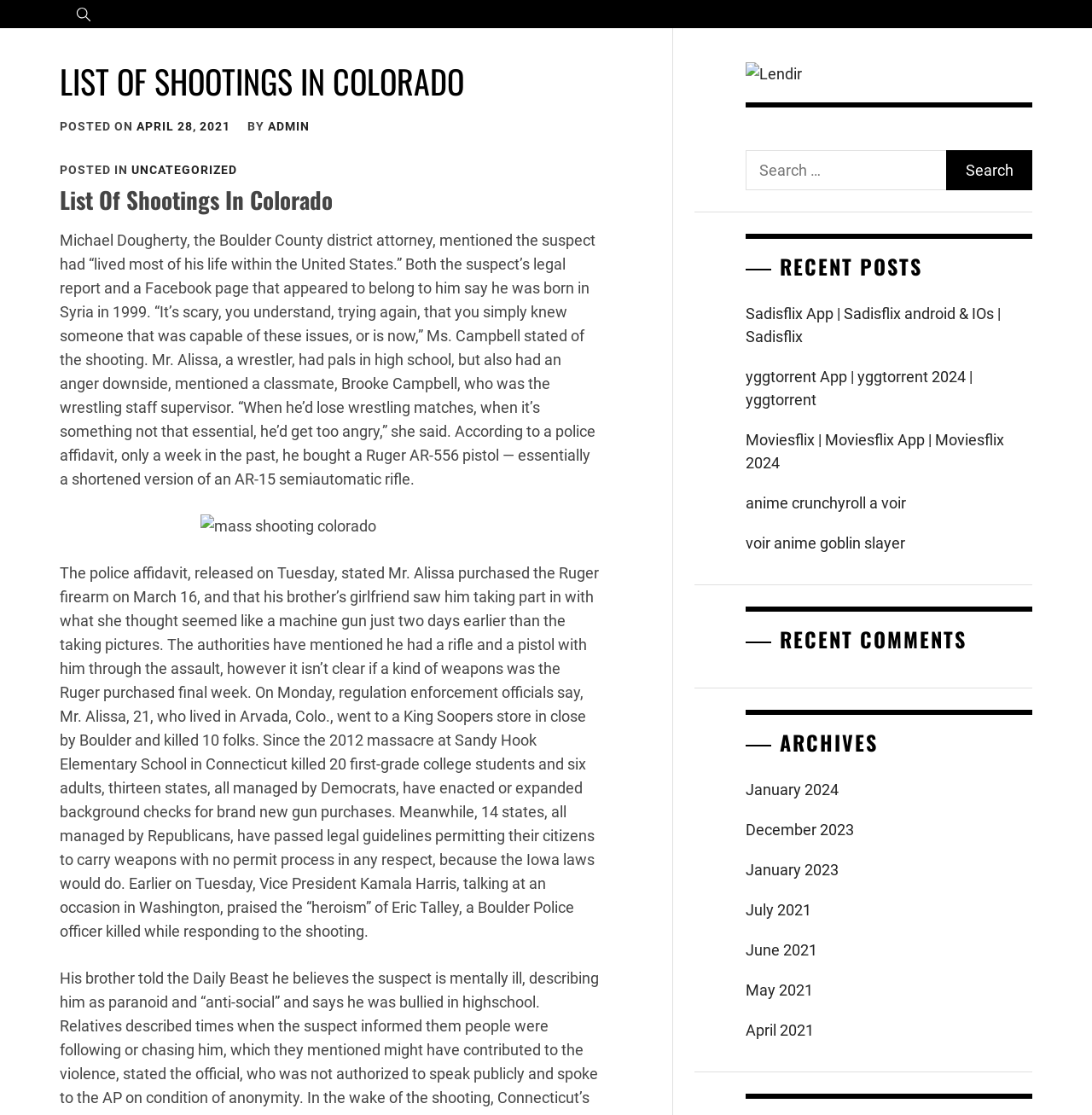Provide a comprehensive caption for the webpage.

This webpage is about a list of shootings in Colorado, specifically the Boulder County district attorney's statement about a suspect who was born in Syria in 1999. The page has a header section with a title "List Of Shootings In Colorado" and a posted date "APRIL 28, 2021" by "ADMIN". Below the header, there is a main content section that describes the shooting incident, including quotes from a classmate of the suspect and details about the police affidavit.

On the left side of the page, there is a footer section with a category "UNCATEGORIZED" and a list of recent posts, including links to other articles about Sadisflix, yggtorrent, Moviesflix, and anime-related topics. There is also a search bar with a button to search for specific topics.

On the right side of the page, there is a sidebar with a heading "RECENT POSTS" that lists several links to other articles, followed by a heading "RECENT COMMENTS" and then "ARCHIVES" with links to monthly archives from January 2024 to April 2021.

There are two images on the page, one at the top with no description, and another in the main content section with a description "mass shooting colorado". The page also has several links to other pages, including "Lendir" and "NEWS DIRECTORY".